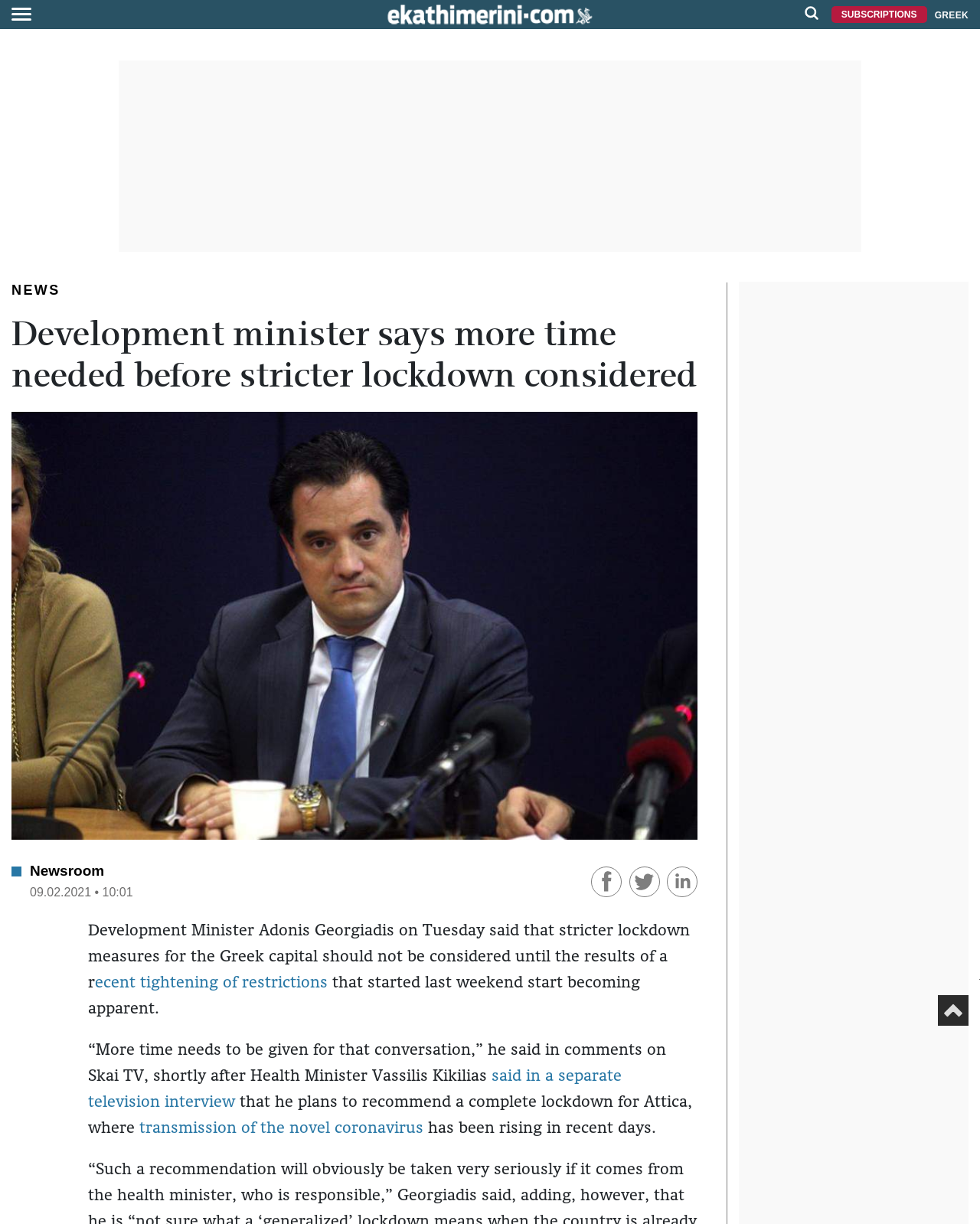Please identify the bounding box coordinates of the clickable region that I should interact with to perform the following instruction: "Share on Facebook". The coordinates should be expressed as four float numbers between 0 and 1, i.e., [left, top, right, bottom].

[0.603, 0.713, 0.638, 0.723]